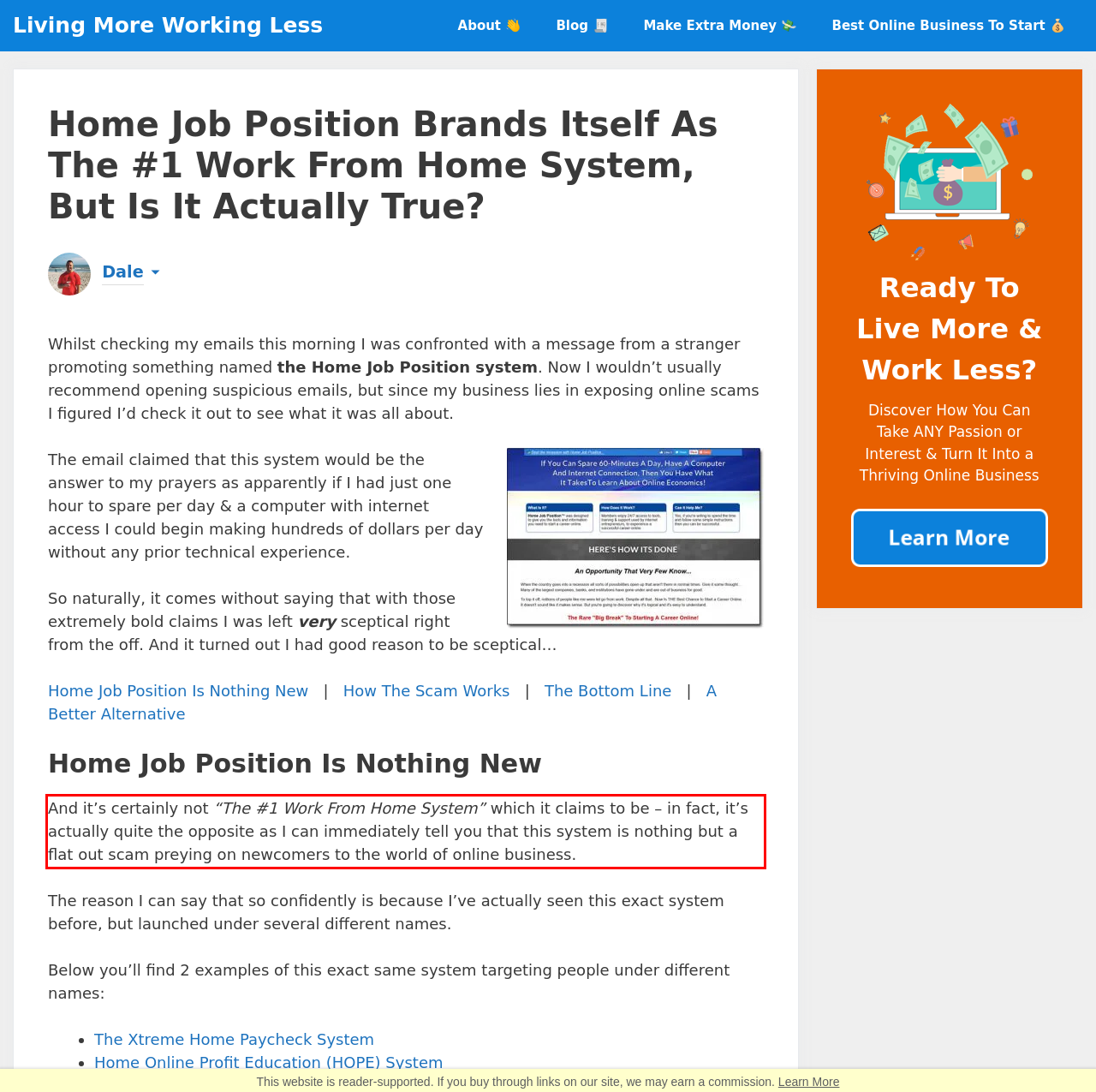Analyze the webpage screenshot and use OCR to recognize the text content in the red bounding box.

And it’s certainly not “The #1 Work From Home System” which it claims to be – in fact, it’s actually quite the opposite as I can immediately tell you that this system is nothing but a flat out scam preying on newcomers to the world of online business.